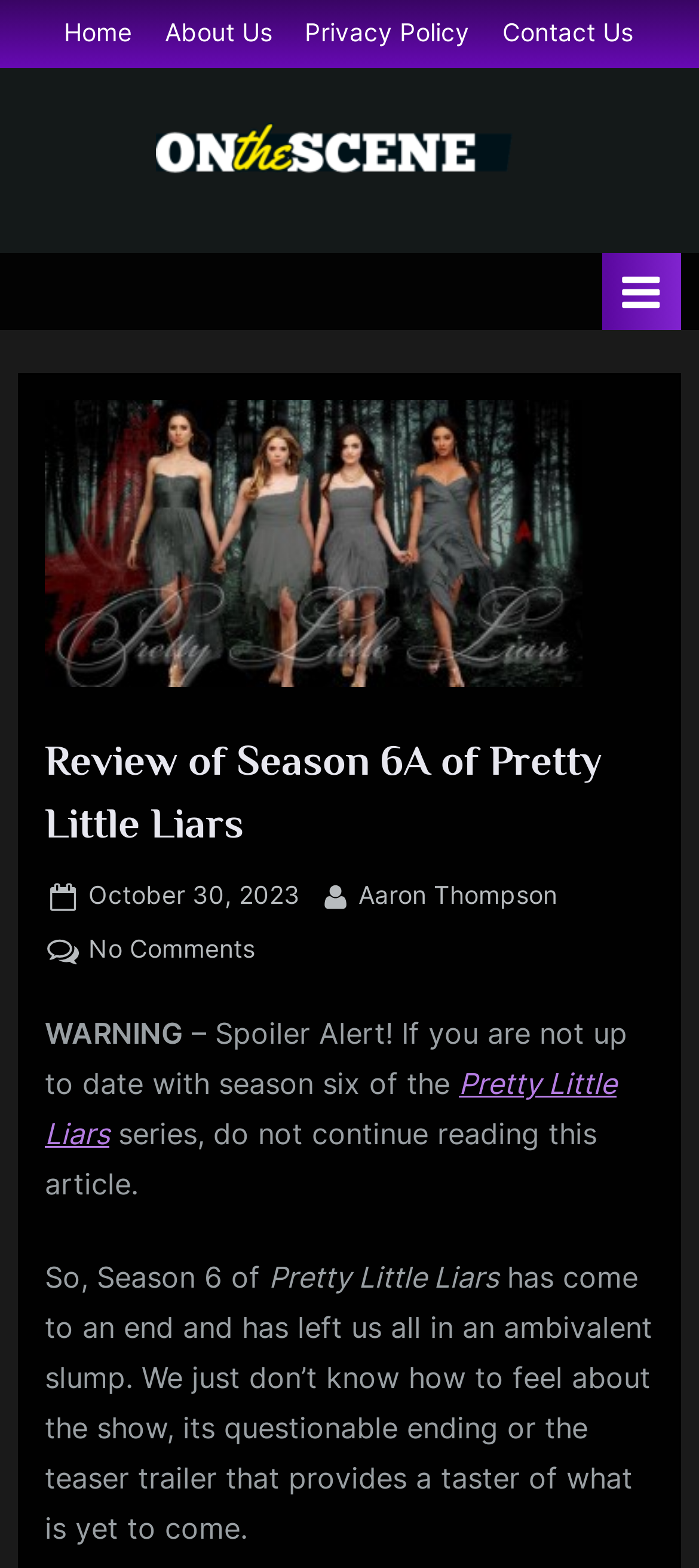Locate the bounding box coordinates of the area where you should click to accomplish the instruction: "go to home page".

[0.092, 0.012, 0.189, 0.032]